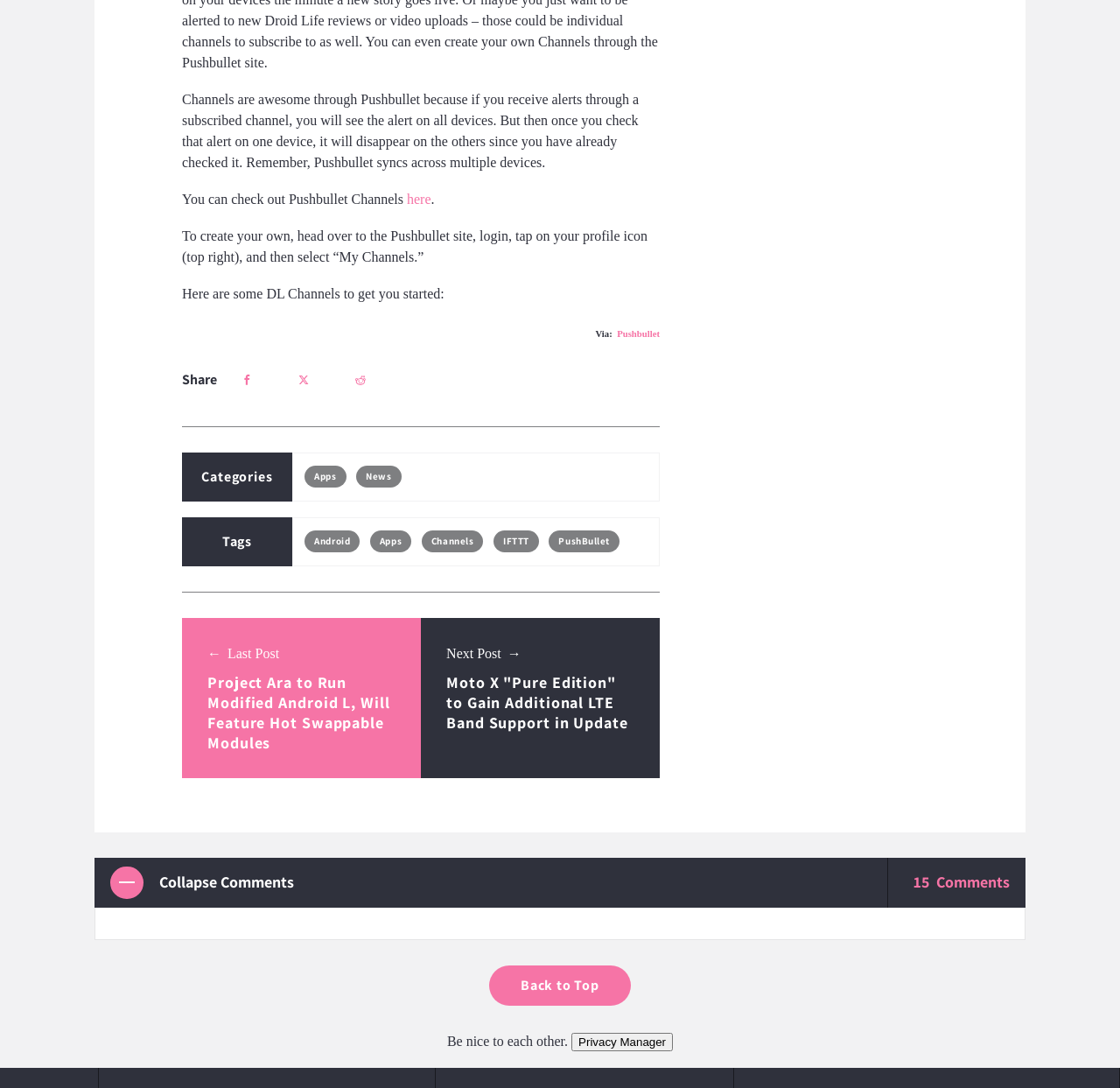How many comments are there on this post?
Please interpret the details in the image and answer the question thoroughly.

The webpage indicates that there are 15 comments on this post, as shown by the 'Collapse Comments 15 Comments' heading.